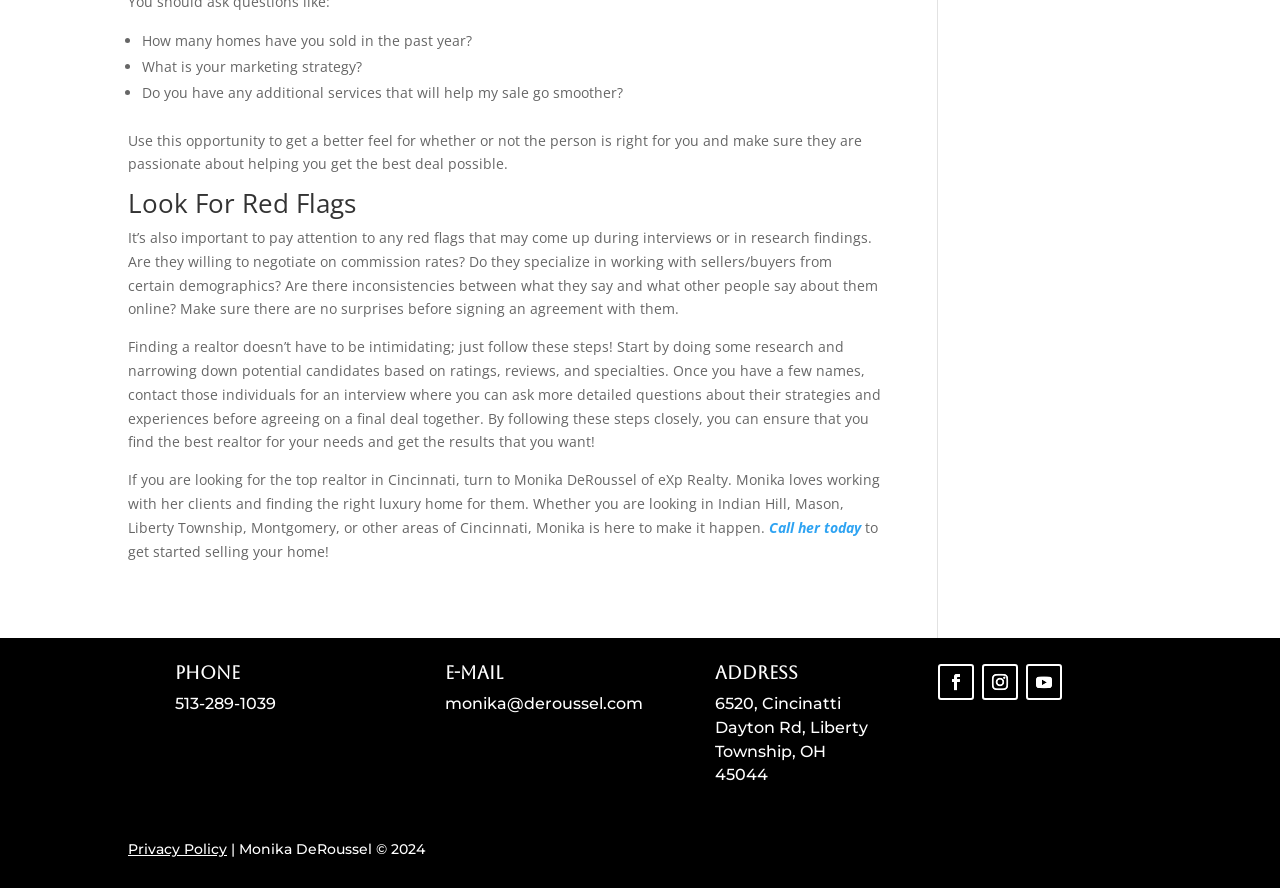Please analyze the image and give a detailed answer to the question:
What is the purpose of the interview with a realtor?

According to the webpage, the purpose of the interview with a realtor is to get a better feel for whether or not the person is right for you and make sure they are passionate about helping you get the best deal possible.